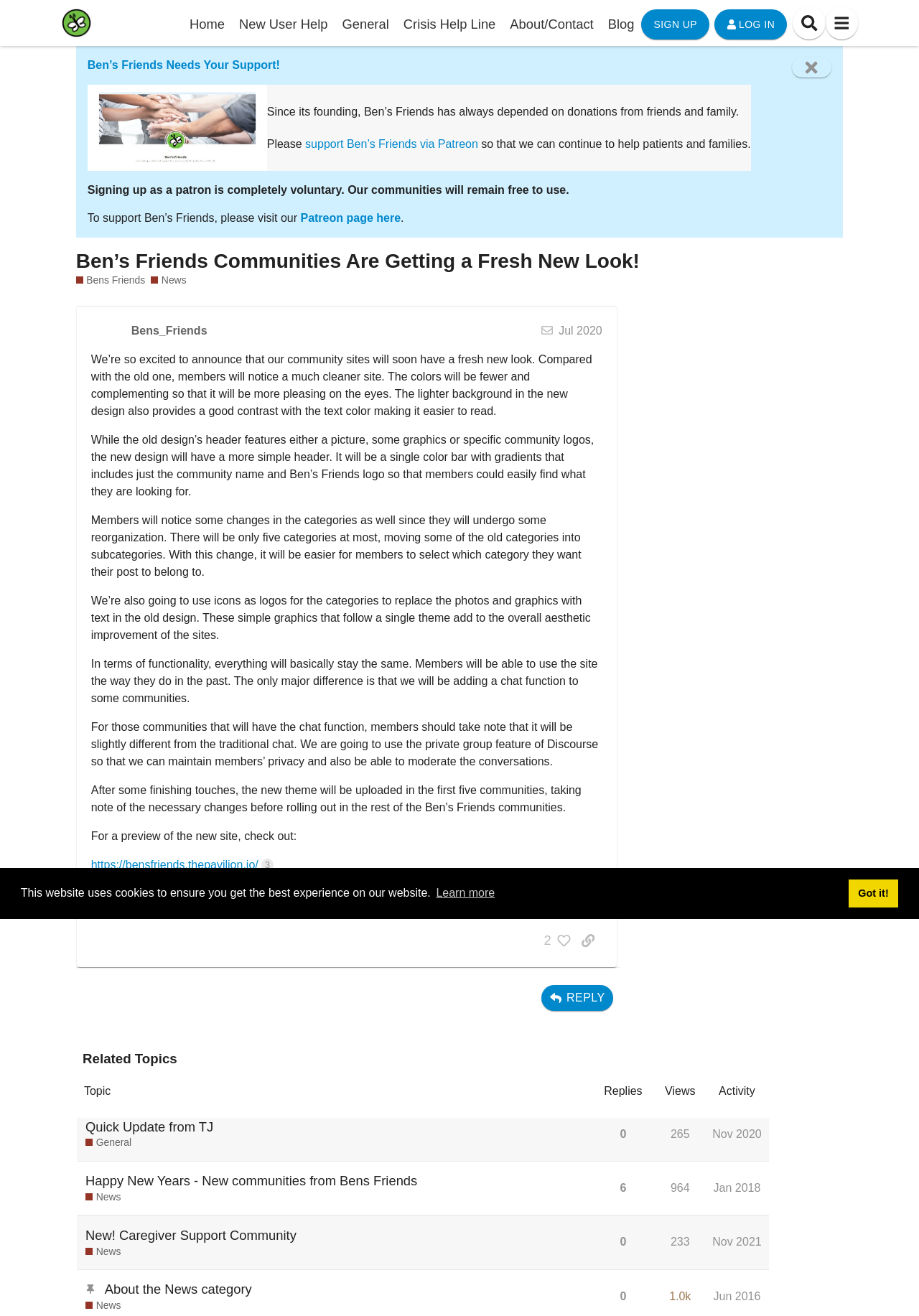Pinpoint the bounding box coordinates for the area that should be clicked to perform the following instruction: "Read the 'Ben’s Friends Communities Are Getting a Fresh New Look!' post".

[0.083, 0.189, 0.834, 0.208]